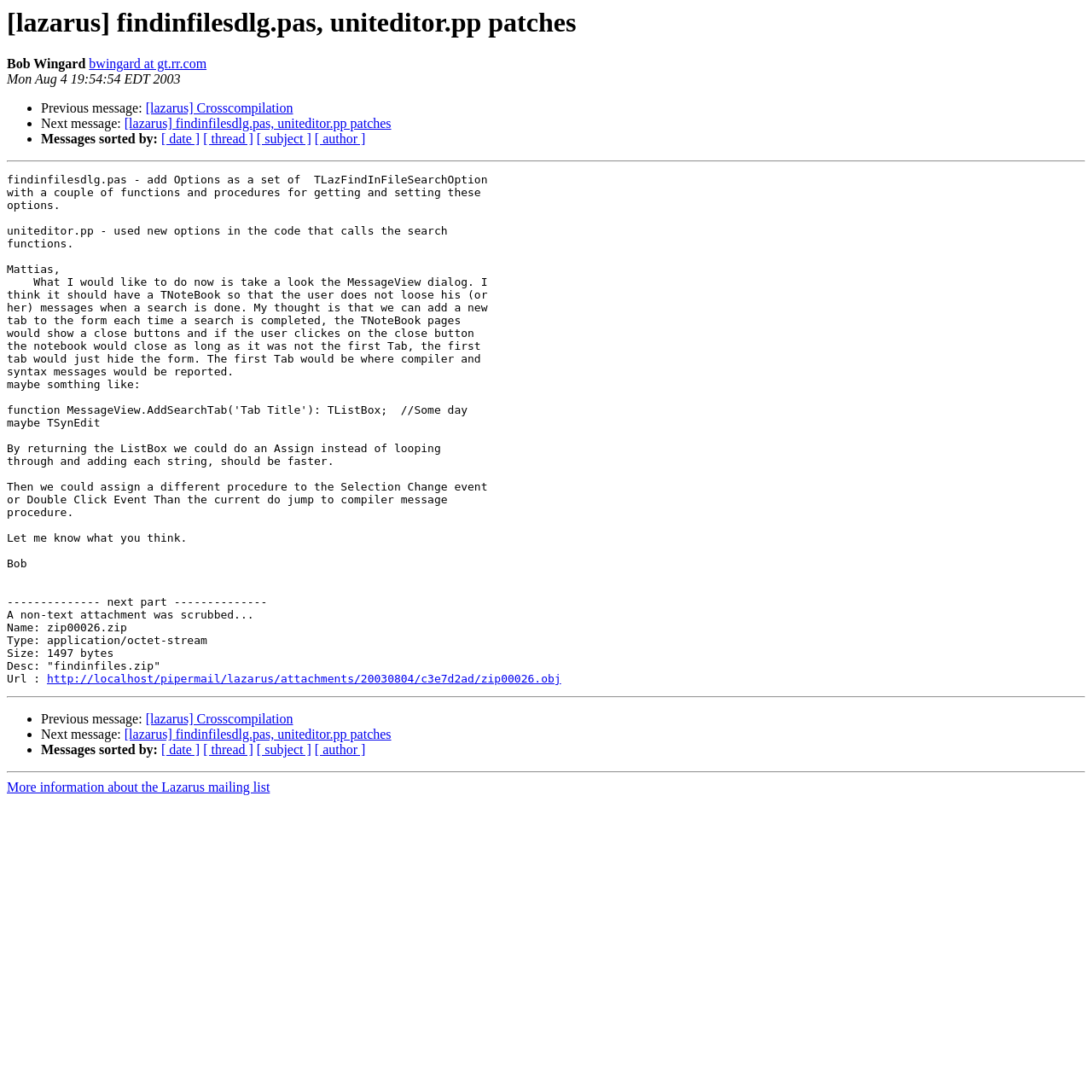Create a full and detailed caption for the entire webpage.

This webpage appears to be an archived email thread from the Lazarus mailing list. At the top, there is a heading with the title "[lazarus] findinfilesdlg.pas, uniteditor.pp patches" and the sender's name "Bob Wingard" with their email address "bwingard at gt.rr.com" next to it. Below the heading, there is a timestamp "Mon Aug 4 19:54:54 EDT 2003".

The main content of the page is a long message from Bob Wingard, which is divided into several paragraphs. The message discusses patches to two files, findinfilesdlg.pas and uniteditor.pp, and proposes changes to the MessageView dialog. The text is quite technical, mentioning specific code elements and functionality.

To the left of the main content, there are navigation links, including "Previous message", "Next message", and links to sort messages by date, thread, subject, or author. These links are arranged in a vertical list, with bullet points (•) preceding each link.

At the bottom of the page, there are more navigation links, including "More information about the Lazarus mailing list". There are also horizontal separator lines dividing the different sections of the page.

Additionally, there is a link to a zip file attachment, "findinfiles.zip", with a size of 1497 bytes. The link is located near the bottom of the page, below the main message content.